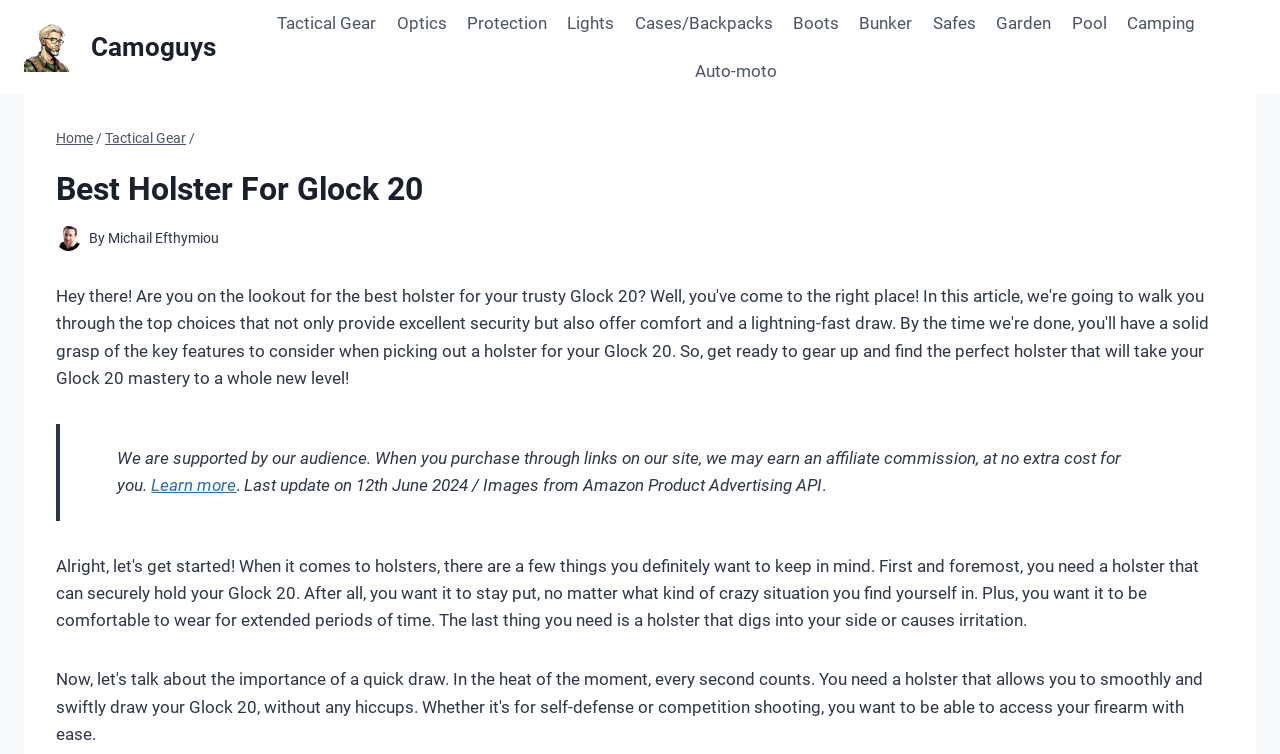Locate the bounding box coordinates of the element that should be clicked to fulfill the instruction: "Navigate to Tactical Gear".

[0.209, 0.0, 0.302, 0.063]